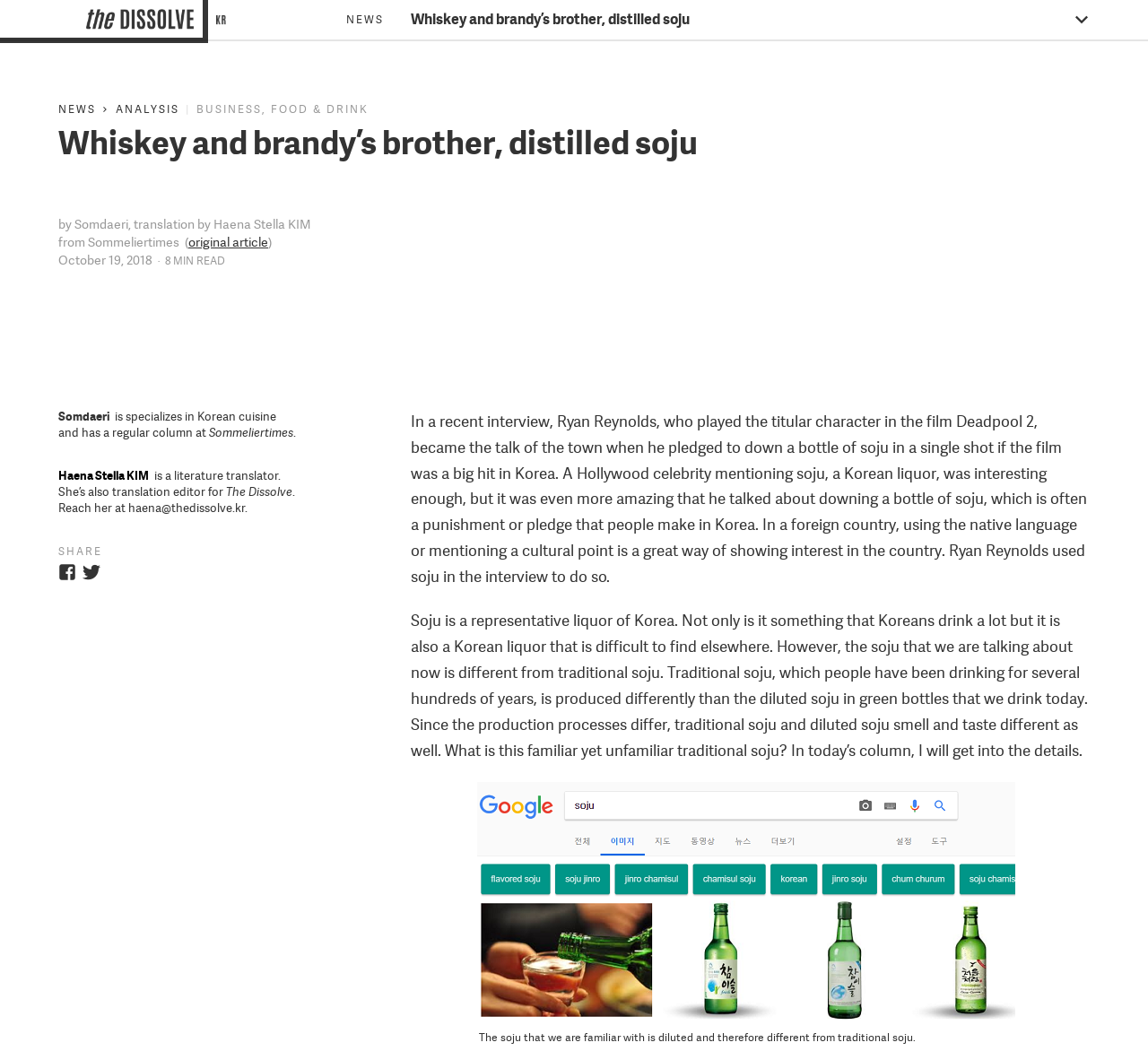Identify the bounding box coordinates of the clickable region necessary to fulfill the following instruction: "Click the NEWS link". The bounding box coordinates should be four float numbers between 0 and 1, i.e., [left, top, right, bottom].

[0.302, 0.013, 0.335, 0.025]